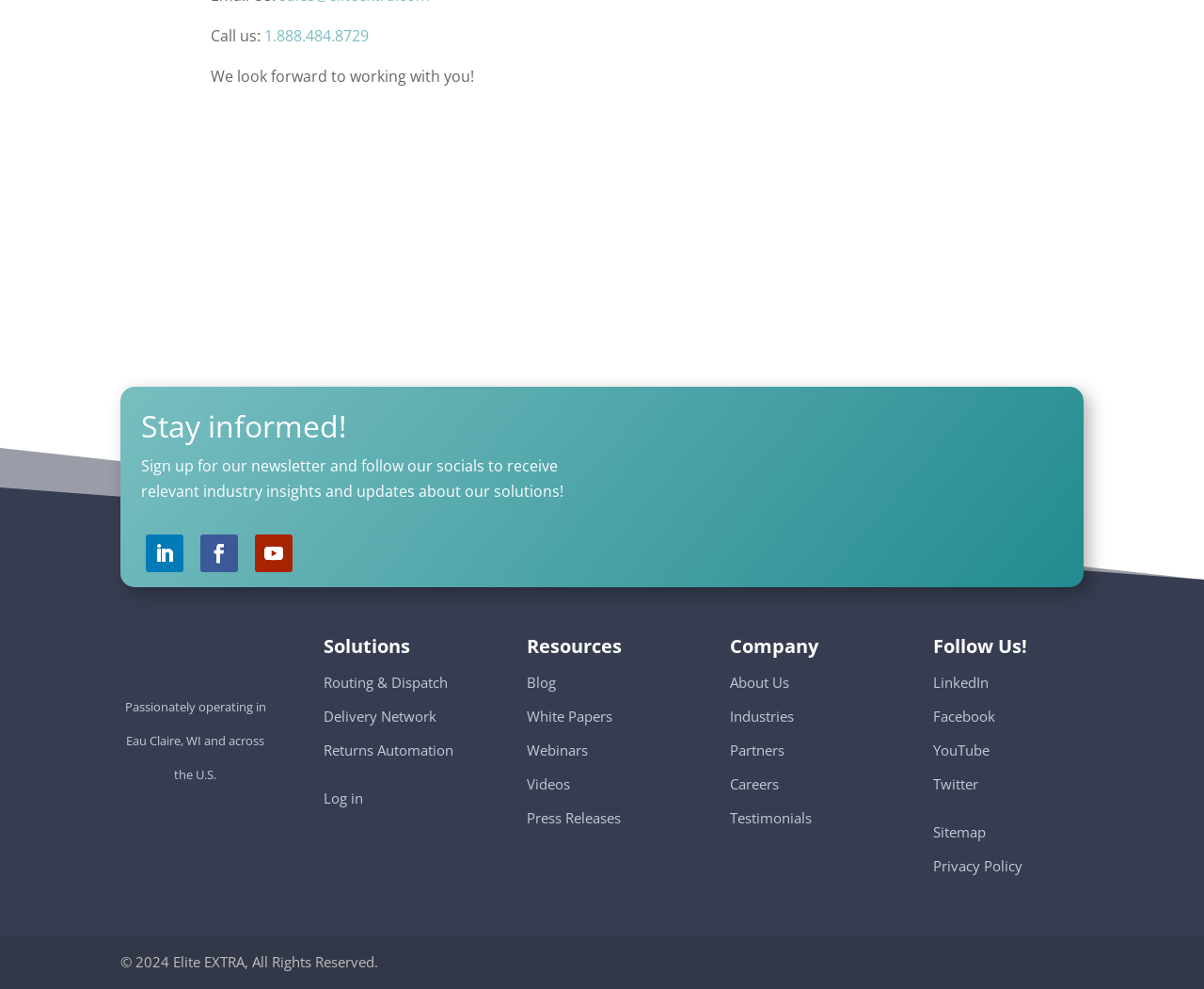How can I stay informed about the company?
Using the picture, provide a one-word or short phrase answer.

Sign up for the newsletter and follow socials